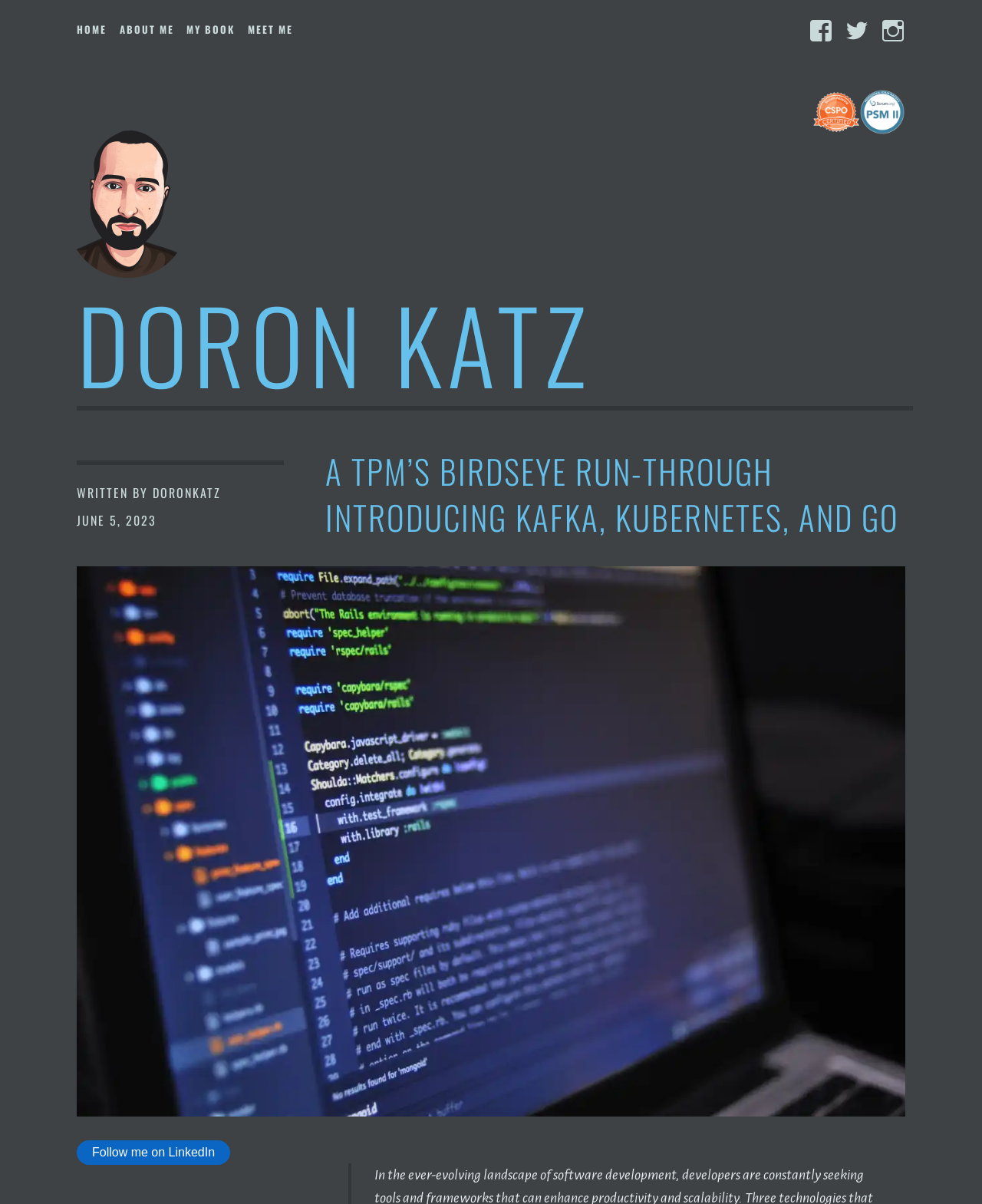Please provide the bounding box coordinates for the element that needs to be clicked to perform the instruction: "Click on the 'Post Comment' button". The coordinates must consist of four float numbers between 0 and 1, formatted as [left, top, right, bottom].

None